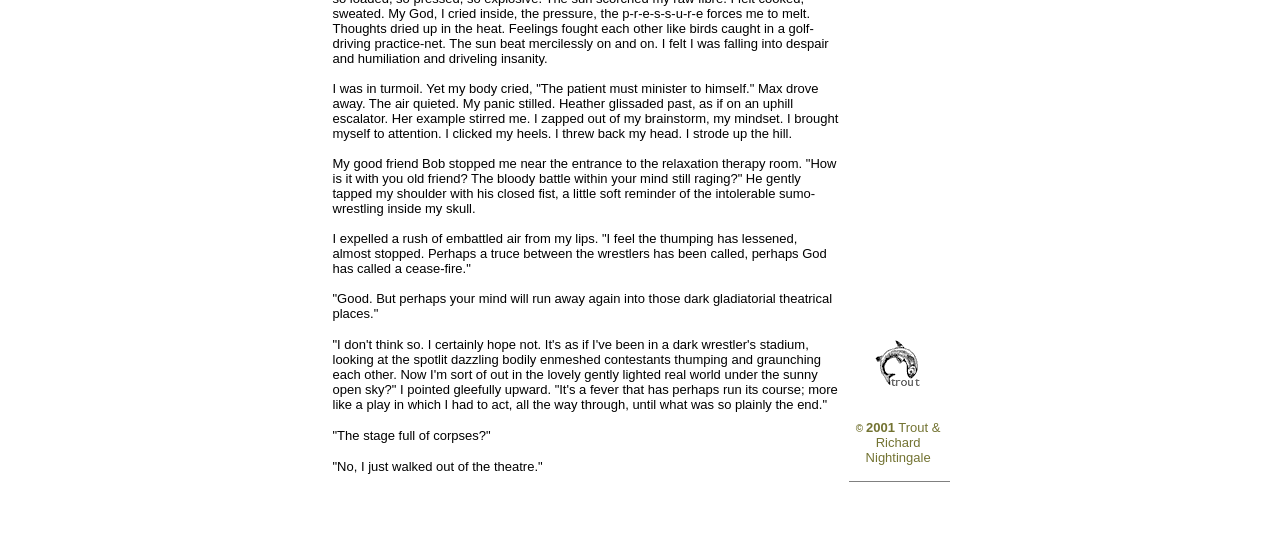Using the provided description alt="trout.gif (2560 bytes)", find the bounding box coordinates for the UI element. Provide the coordinates in (top-left x, top-left y, bottom-right x, bottom-right y) format, ensuring all values are between 0 and 1.

[0.682, 0.696, 0.721, 0.727]